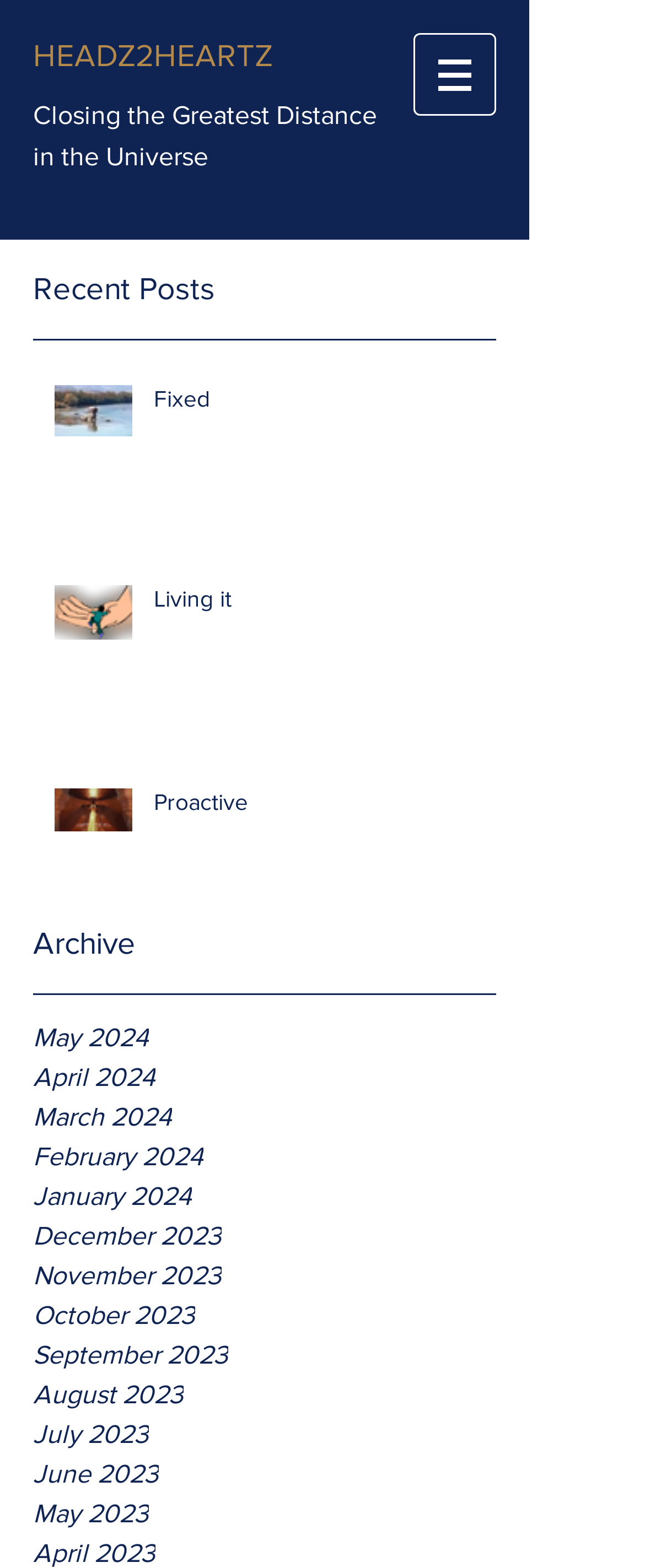Determine the bounding box coordinates of the clickable element to complete this instruction: "Select the 'Proactive' post". Provide the coordinates in the format of four float numbers between 0 and 1, [left, top, right, bottom].

[0.208, 0.489, 0.769, 0.579]